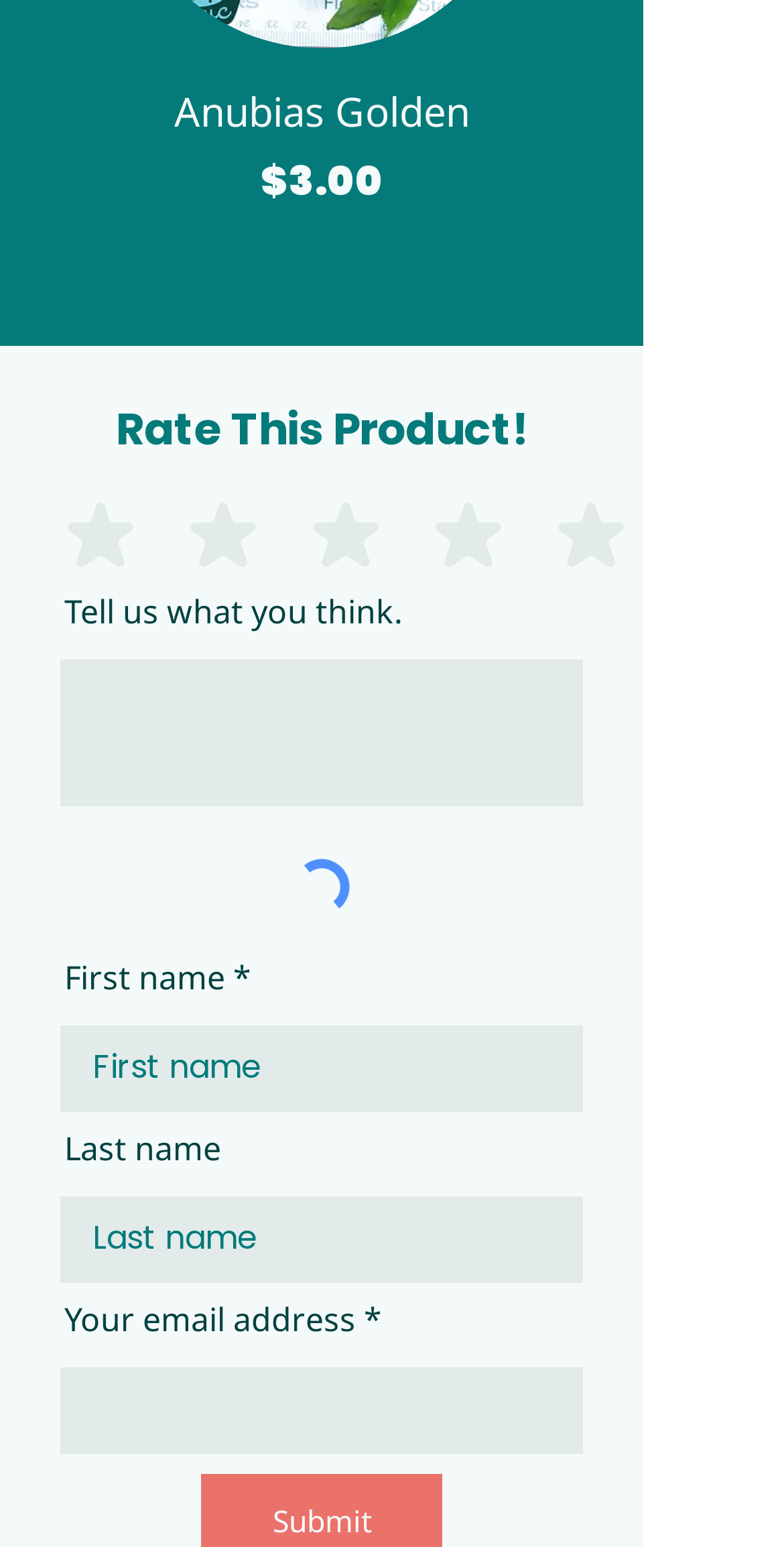How many rating options are available?
Please provide a detailed and comprehensive answer to the question.

There are 5 rating options available, namely 'Very dissatisfied', 'A bit dissatisfied', 'Pretty satisfied', 'Satisfied', and 'Very satisfied', which are presented as radio buttons.